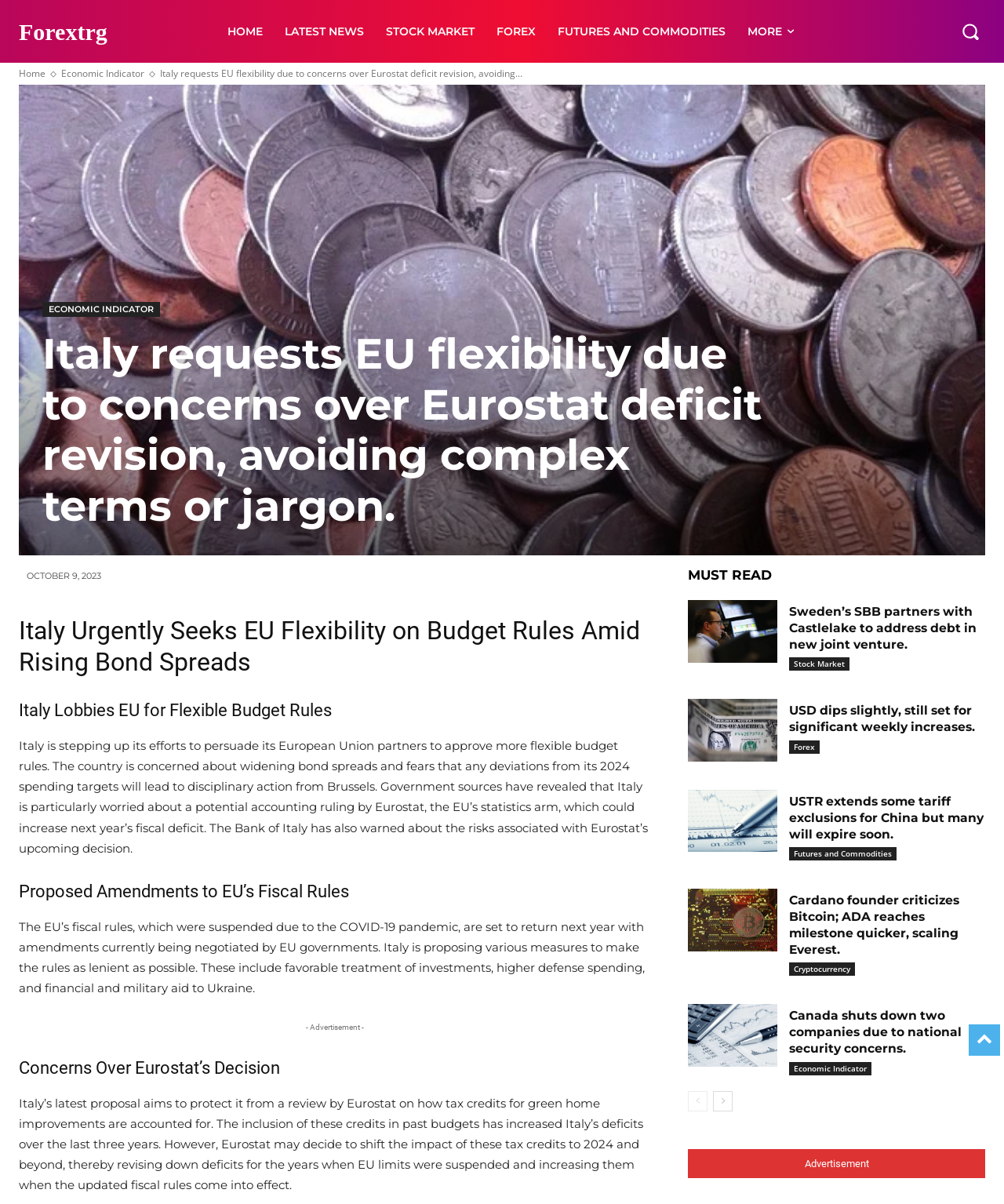Find the bounding box of the element with the following description: "Stock Market". The coordinates must be four float numbers between 0 and 1, formatted as [left, top, right, bottom].

[0.373, 0.0, 0.483, 0.052]